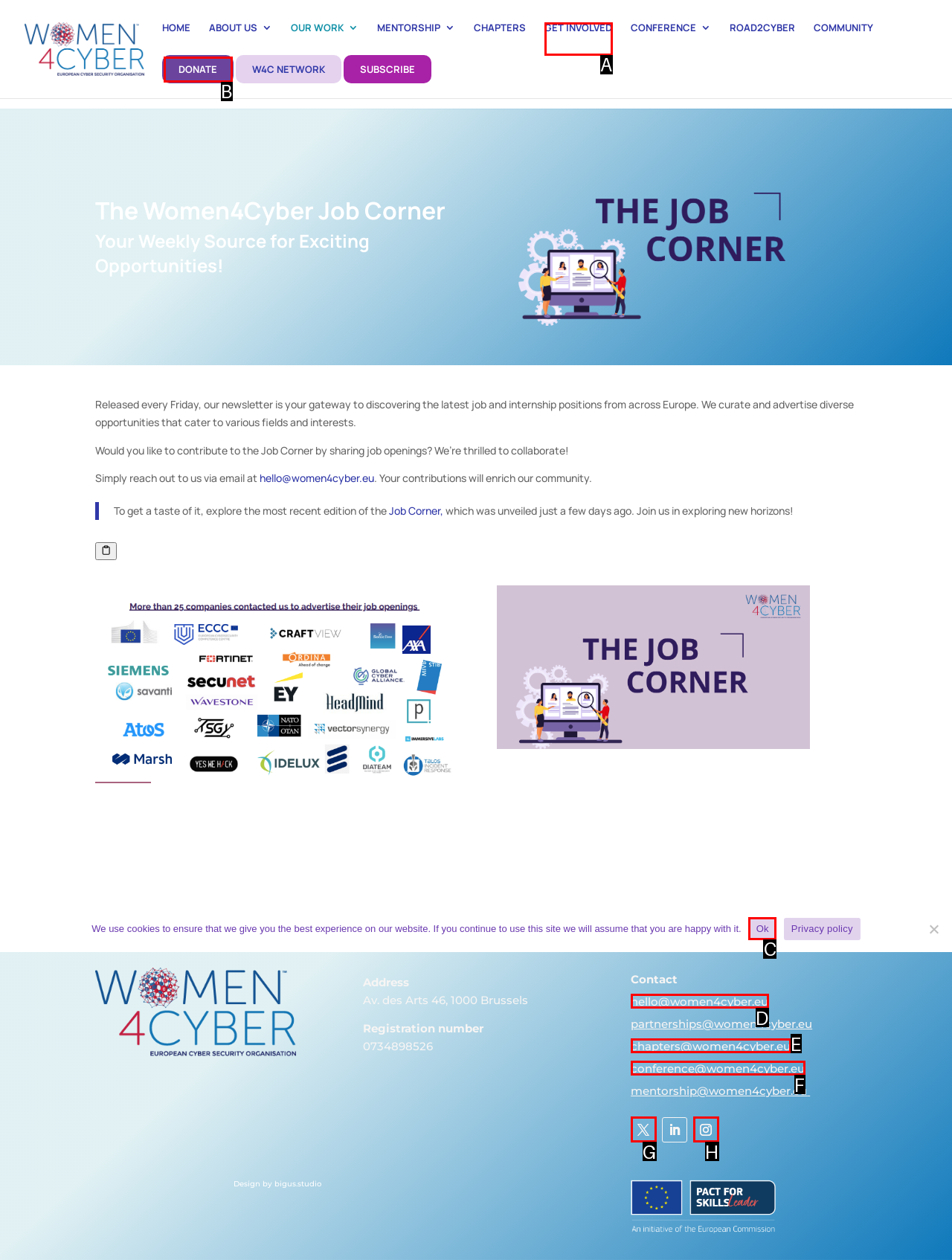Determine the option that best fits the description: Ok
Reply with the letter of the correct option directly.

C